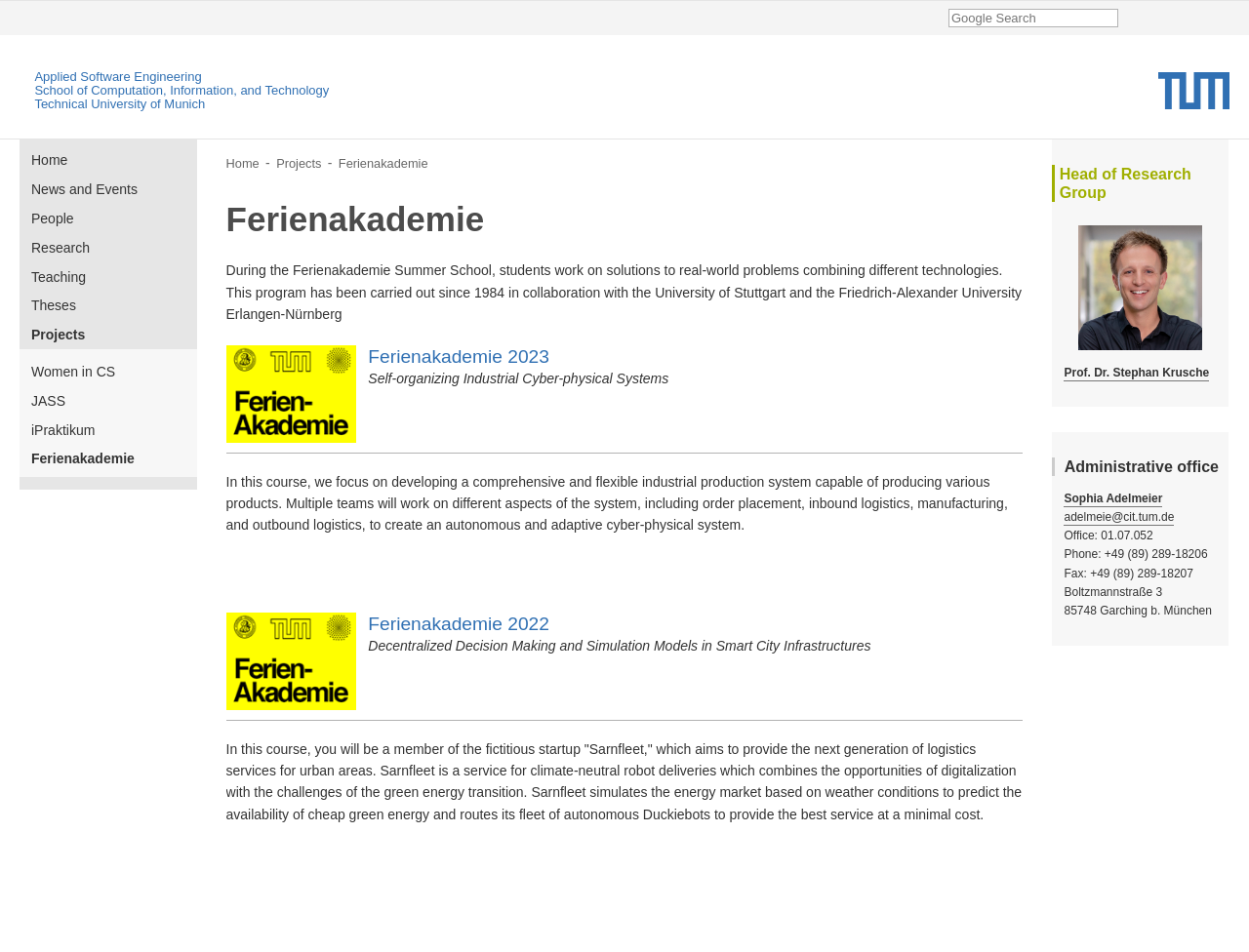Locate the bounding box coordinates of the region to be clicked to comply with the following instruction: "Contact Prof. Dr. Stephan Krusche". The coordinates must be four float numbers between 0 and 1, in the form [left, top, right, bottom].

[0.852, 0.384, 0.968, 0.4]